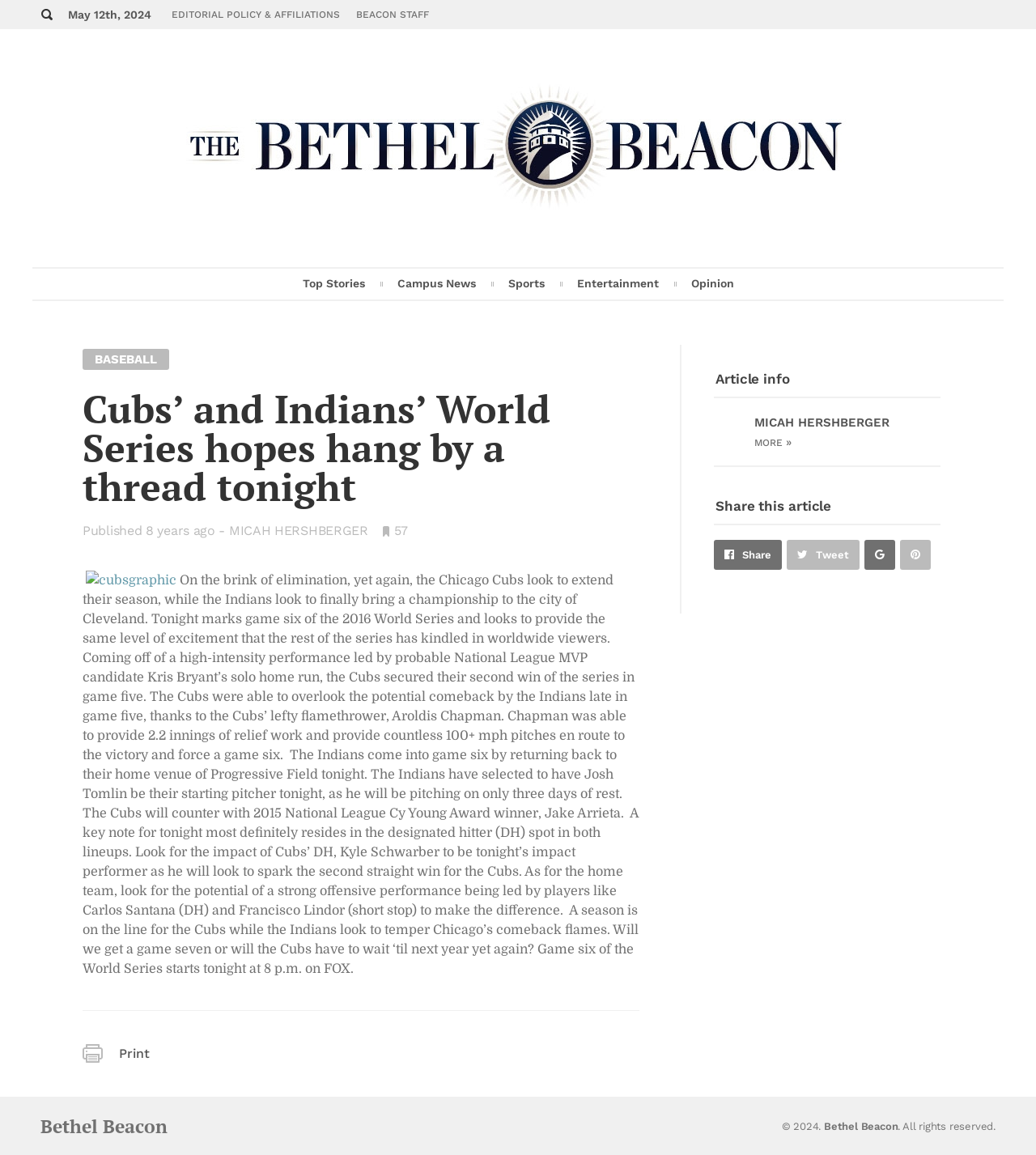Locate the bounding box coordinates of the element that should be clicked to fulfill the instruction: "View more articles in Sports category".

[0.488, 0.233, 0.528, 0.258]